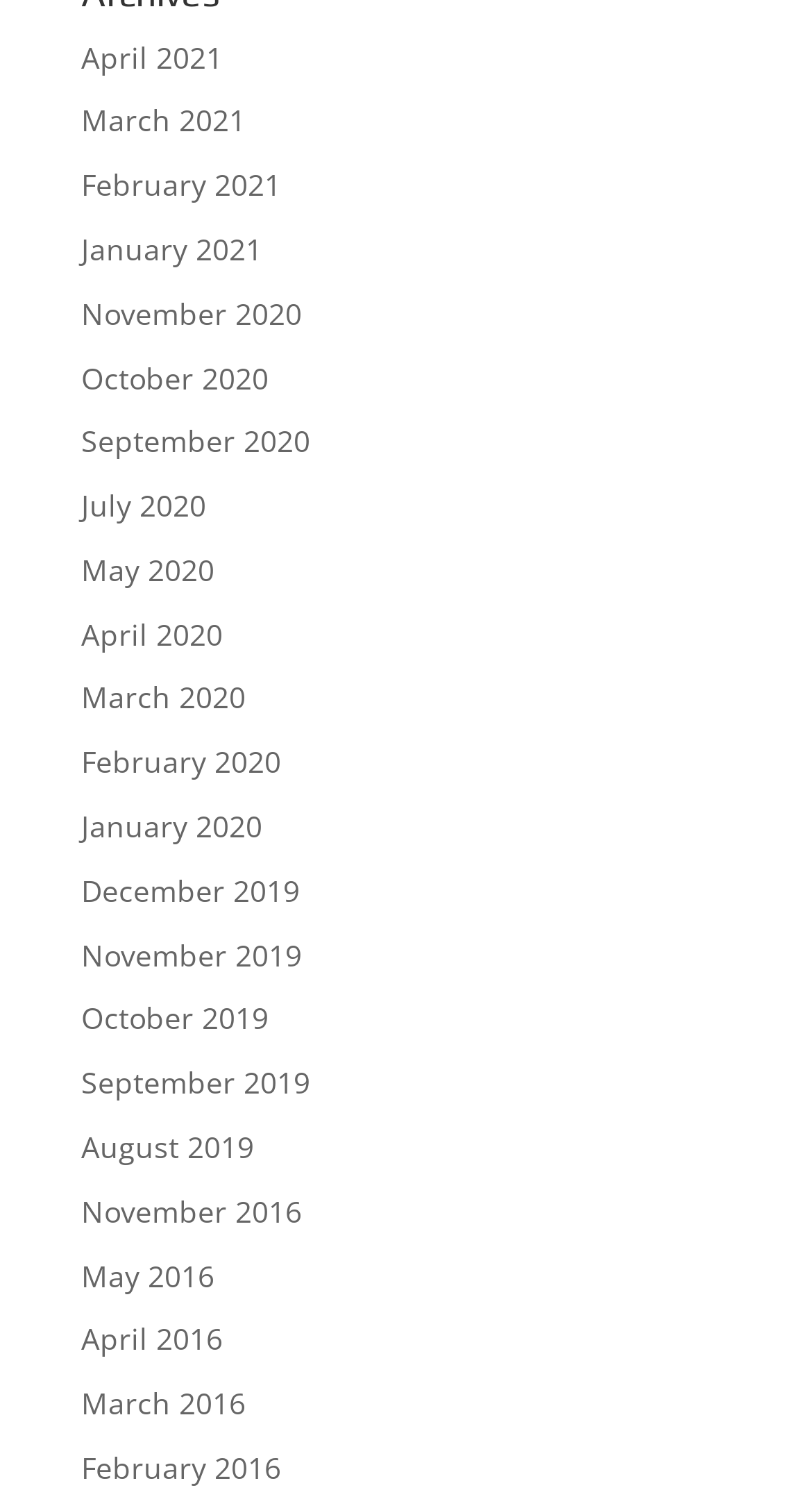Locate the bounding box coordinates of the element that needs to be clicked to carry out the instruction: "view March 2020". The coordinates should be given as four float numbers ranging from 0 to 1, i.e., [left, top, right, bottom].

[0.1, 0.45, 0.303, 0.476]